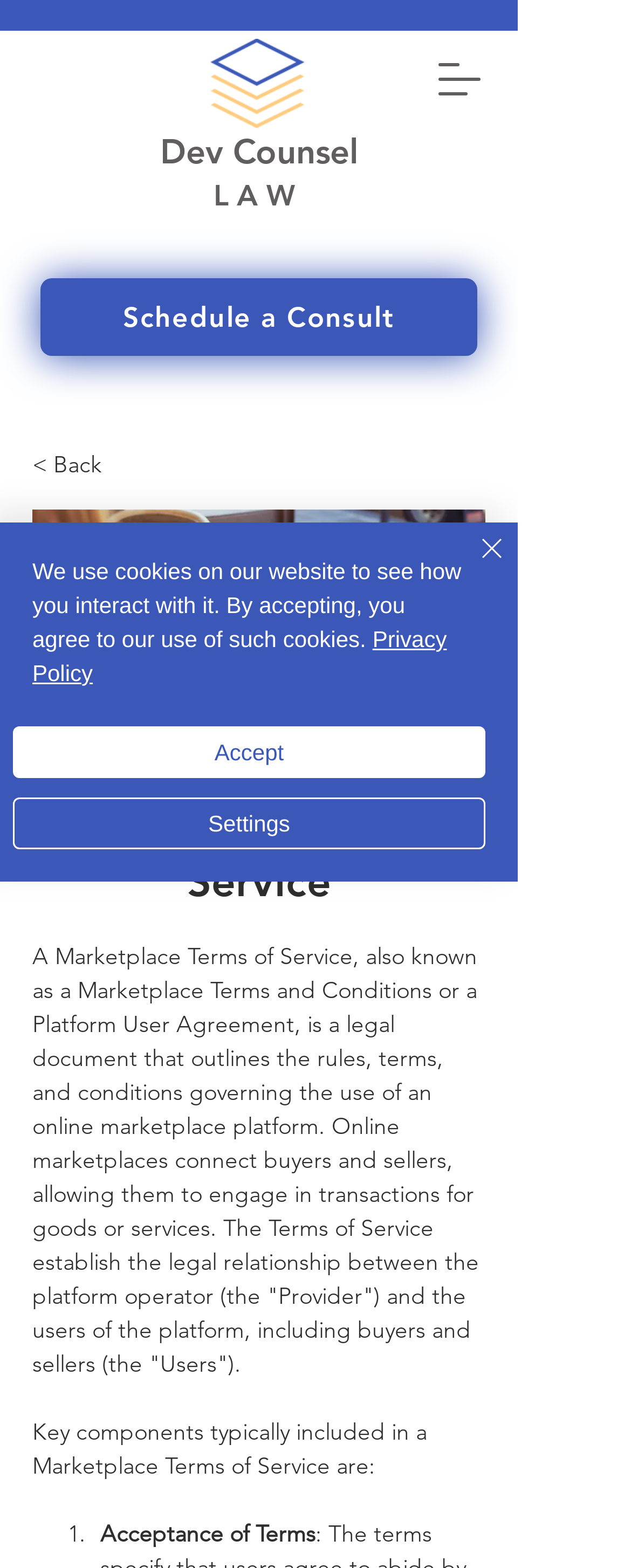Can you pinpoint the bounding box coordinates for the clickable element required for this instruction: "click the Twitter link"? The coordinates should be four float numbers between 0 and 1, i.e., [left, top, right, bottom].

None